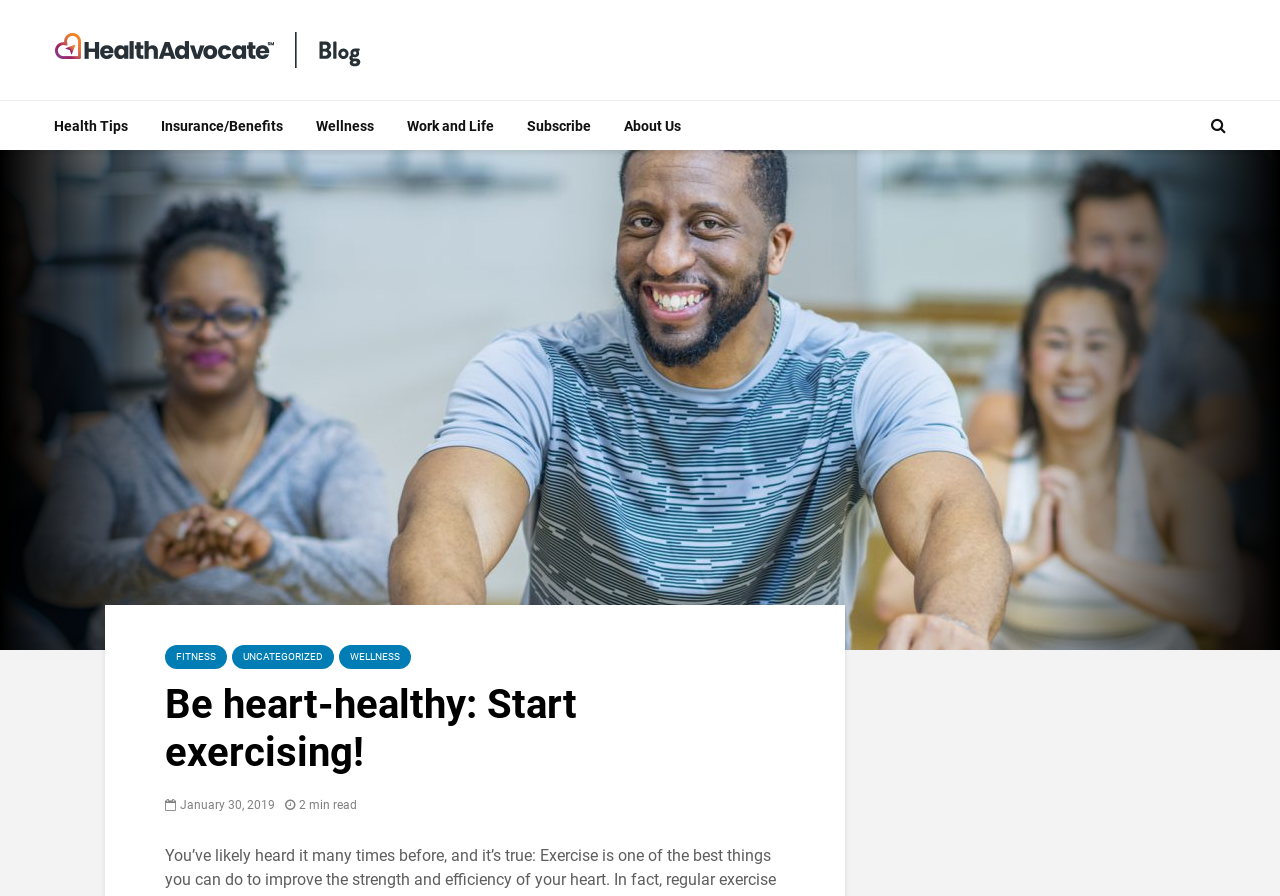Construct a comprehensive description capturing every detail on the webpage.

The webpage is about the Health Advocate Blog, with a focus on heart health and exercise. At the top left, there is a logo image with the text "Health Advocate Blog" next to it, which serves as a link. Below this, there is a navigation menu with six links: "Health Tips", "Insurance/Benefits", "Wellness", "Work and Life", "Subscribe", and "About Us". These links are arranged horizontally, taking up about half of the screen width.

On the right side of the page, there are three more links: "FITNESS", "UNCATEGORIZED", and "WELLNESS", which are stacked vertically. Below these links, there is a main heading that reads "Be heart-healthy: Start exercising!", which takes up about half of the screen width.

Under the main heading, there is a paragraph of text, although the exact content is not specified. Below this text, there is a line with the date "January 30, 2019" and a reading time of "2 min read". Overall, the webpage has a simple and organized layout, with clear headings and concise text.